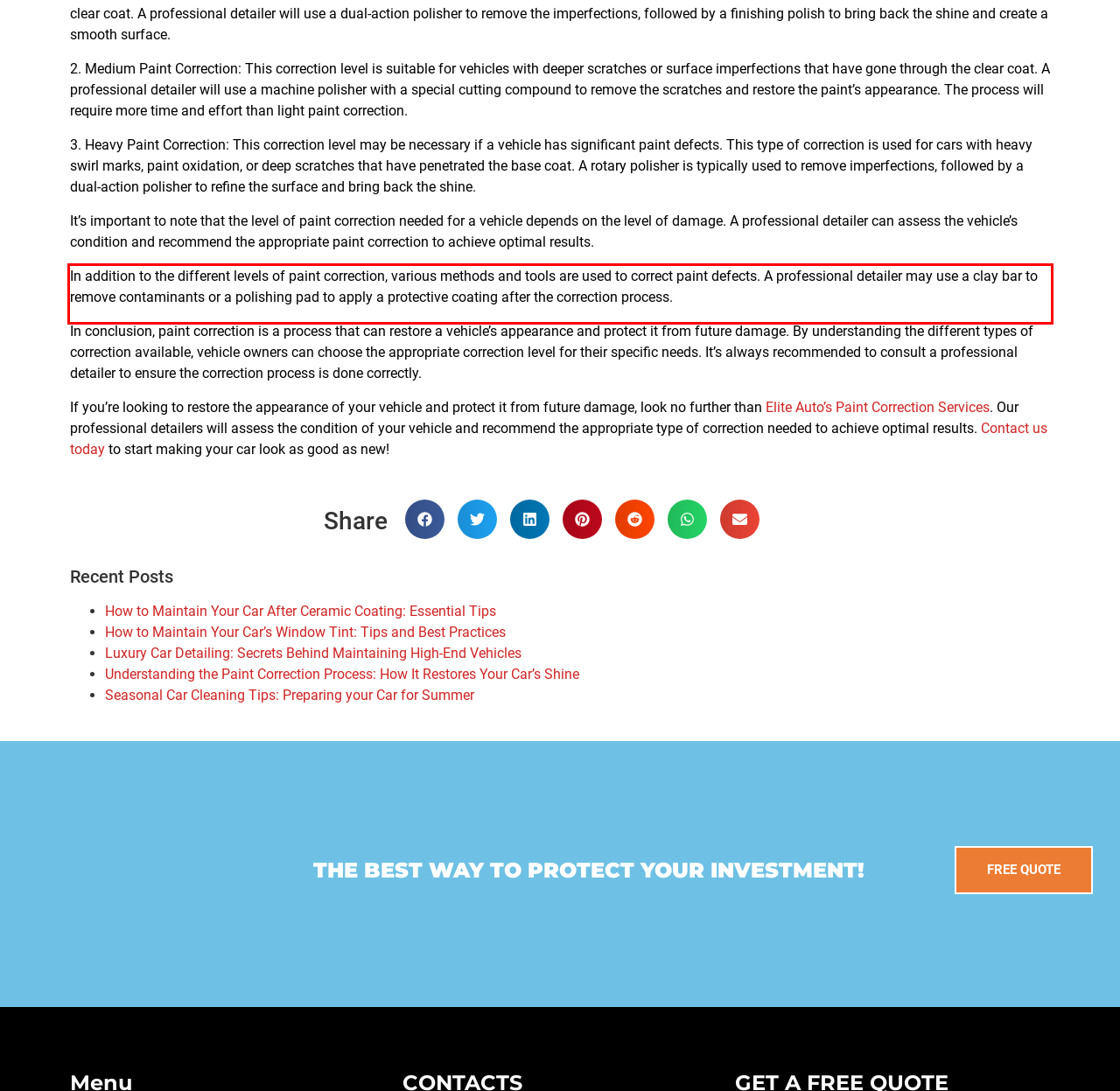You have a screenshot of a webpage where a UI element is enclosed in a red rectangle. Perform OCR to capture the text inside this red rectangle.

In addition to the different levels of paint correction, various methods and tools are used to correct paint defects. A professional detailer may use a clay bar to remove contaminants or a polishing pad to apply a protective coating after the correction process.